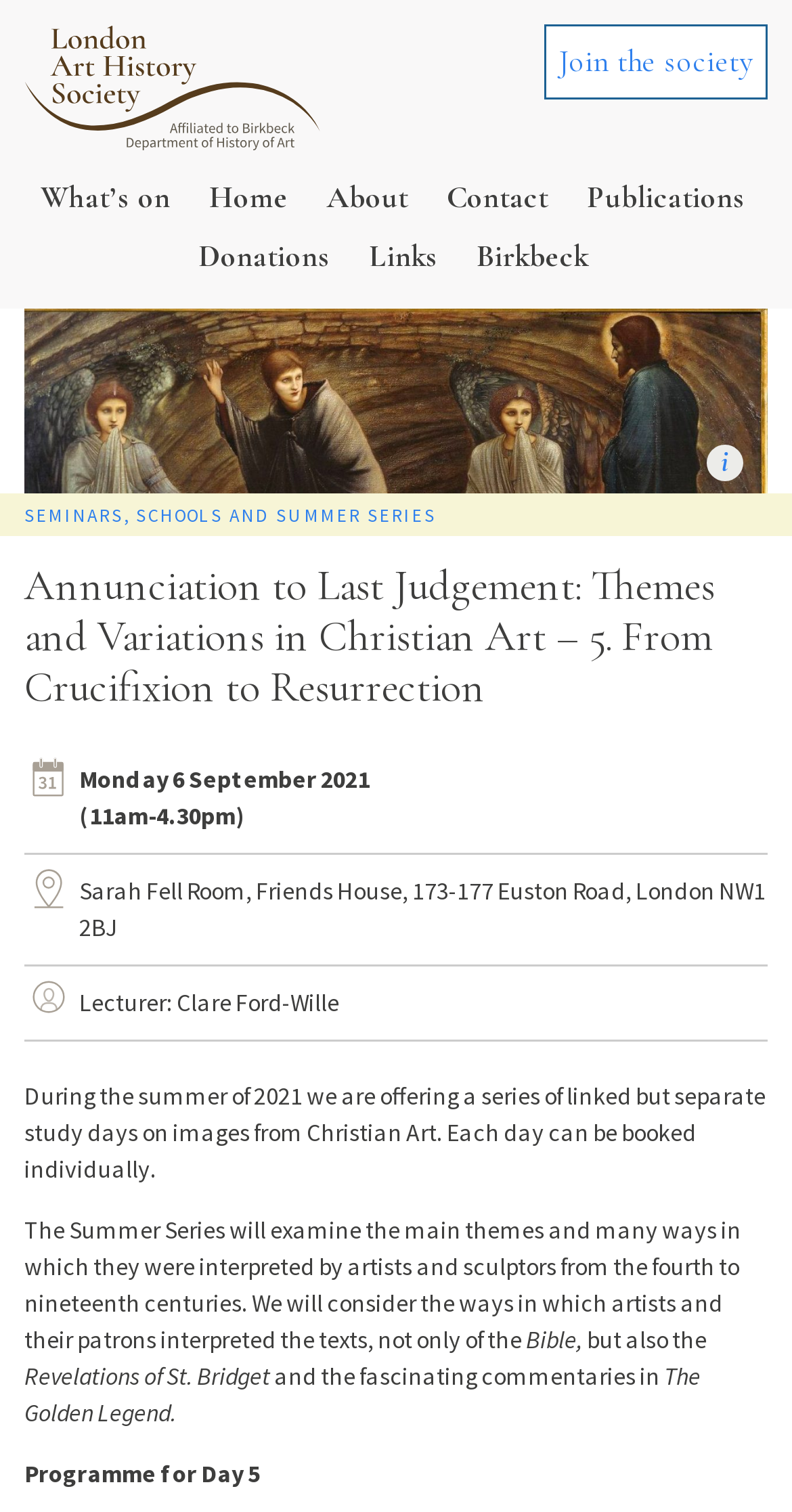Can you determine the bounding box coordinates of the area that needs to be clicked to fulfill the following instruction: "Click on 'Publications'"?

[0.726, 0.112, 0.956, 0.15]